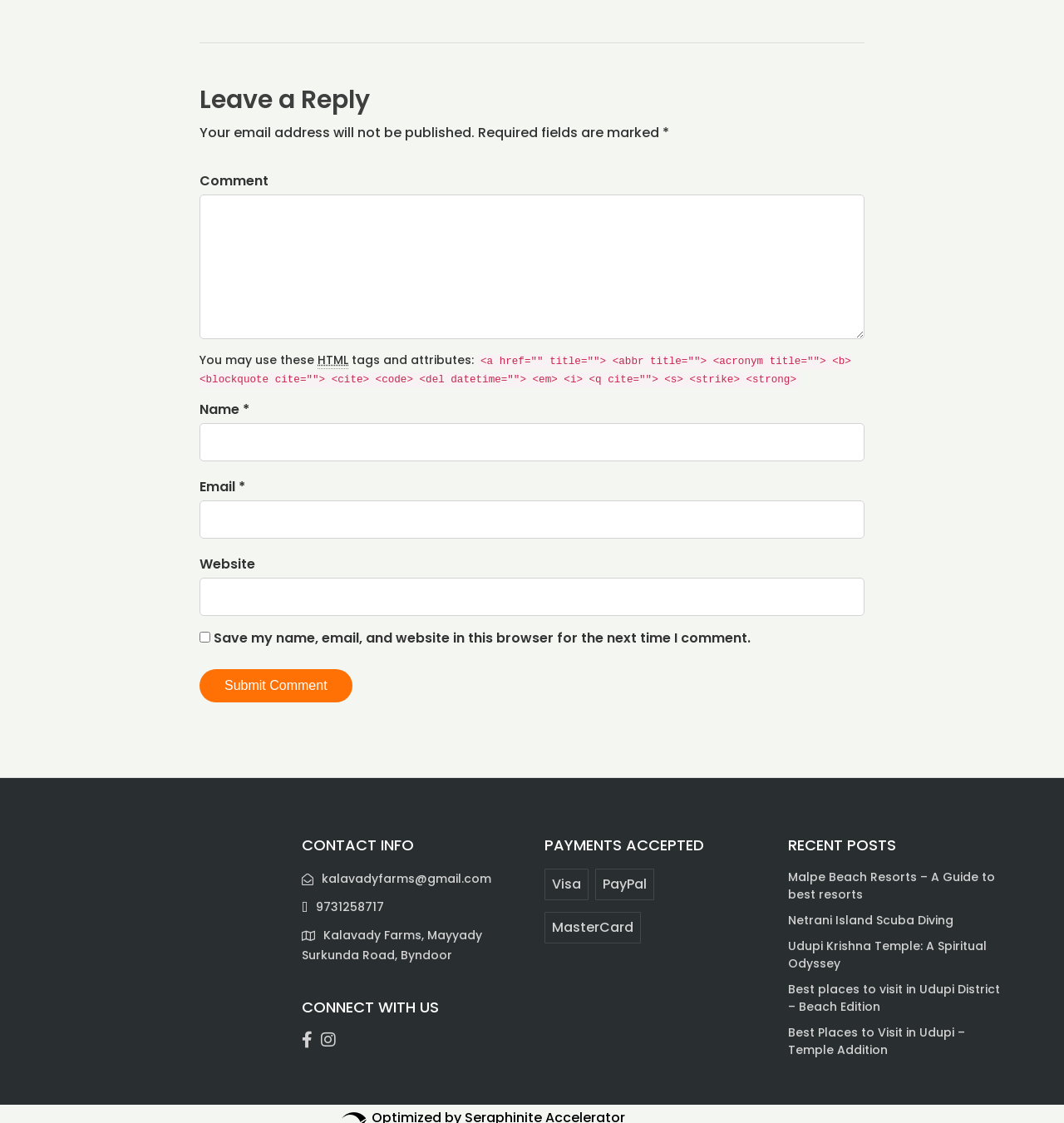Please determine the bounding box coordinates of the element to click on in order to accomplish the following task: "Submit the comment". Ensure the coordinates are four float numbers ranging from 0 to 1, i.e., [left, top, right, bottom].

[0.188, 0.596, 0.331, 0.625]